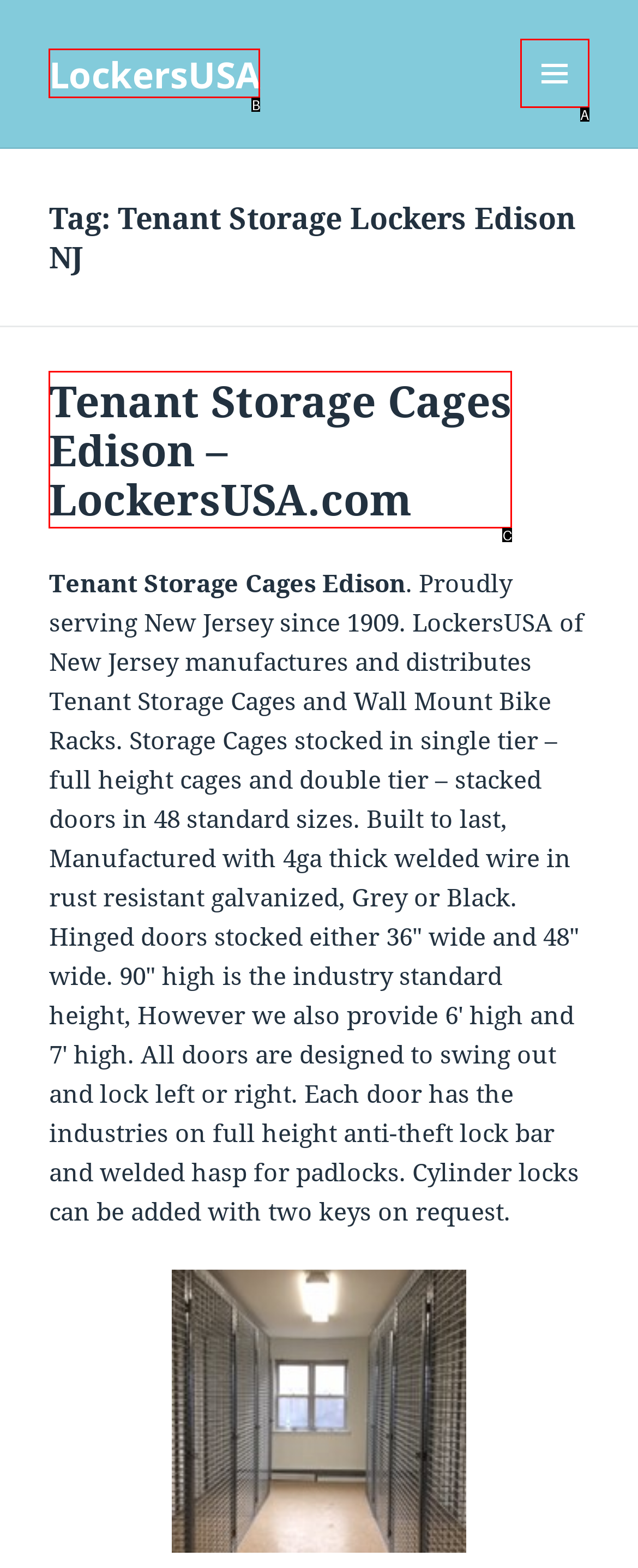Given the element description: Menu and widgets
Pick the letter of the correct option from the list.

A